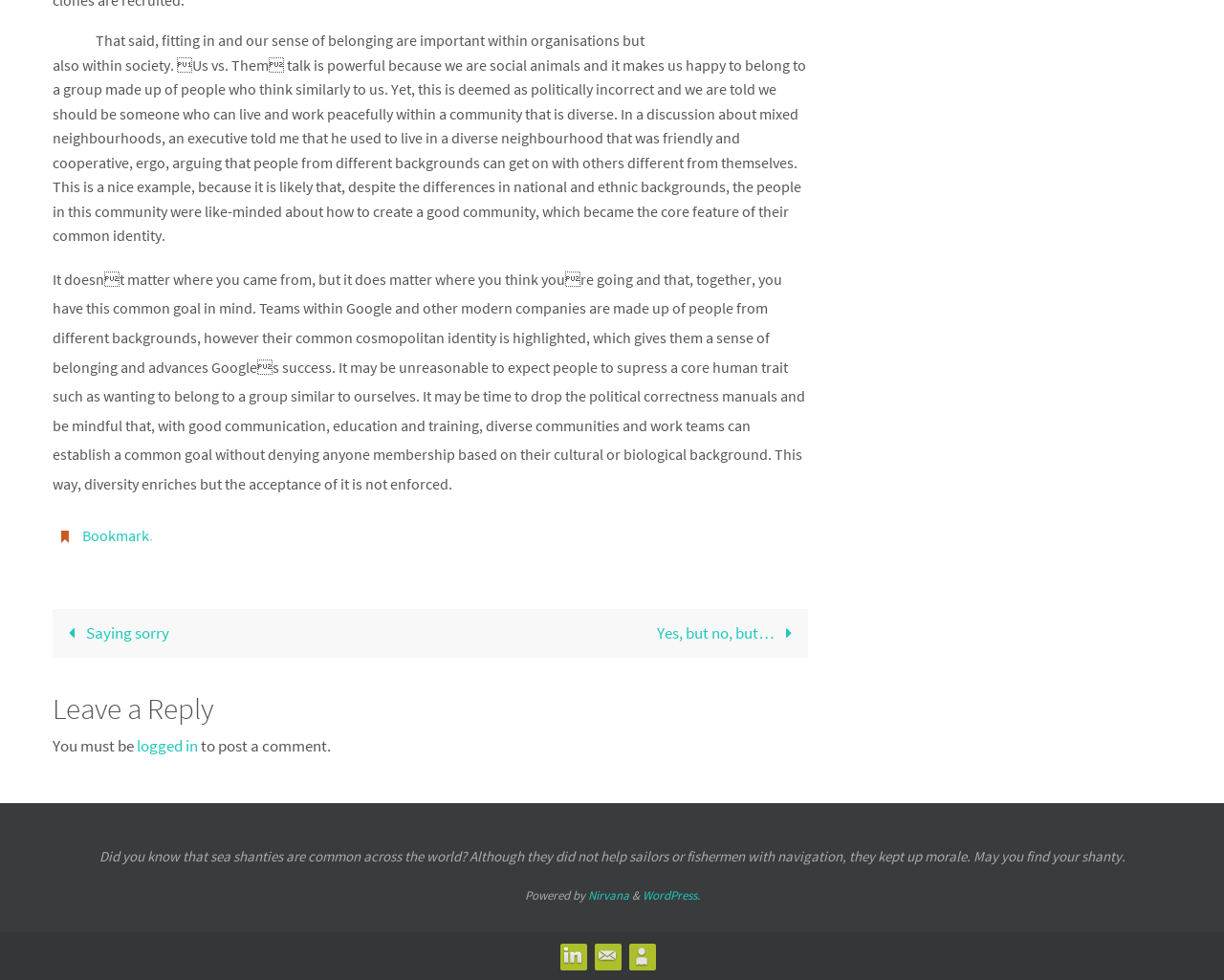How many social media links are in the bottom-right corner? Using the information from the screenshot, answer with a single word or phrase.

3